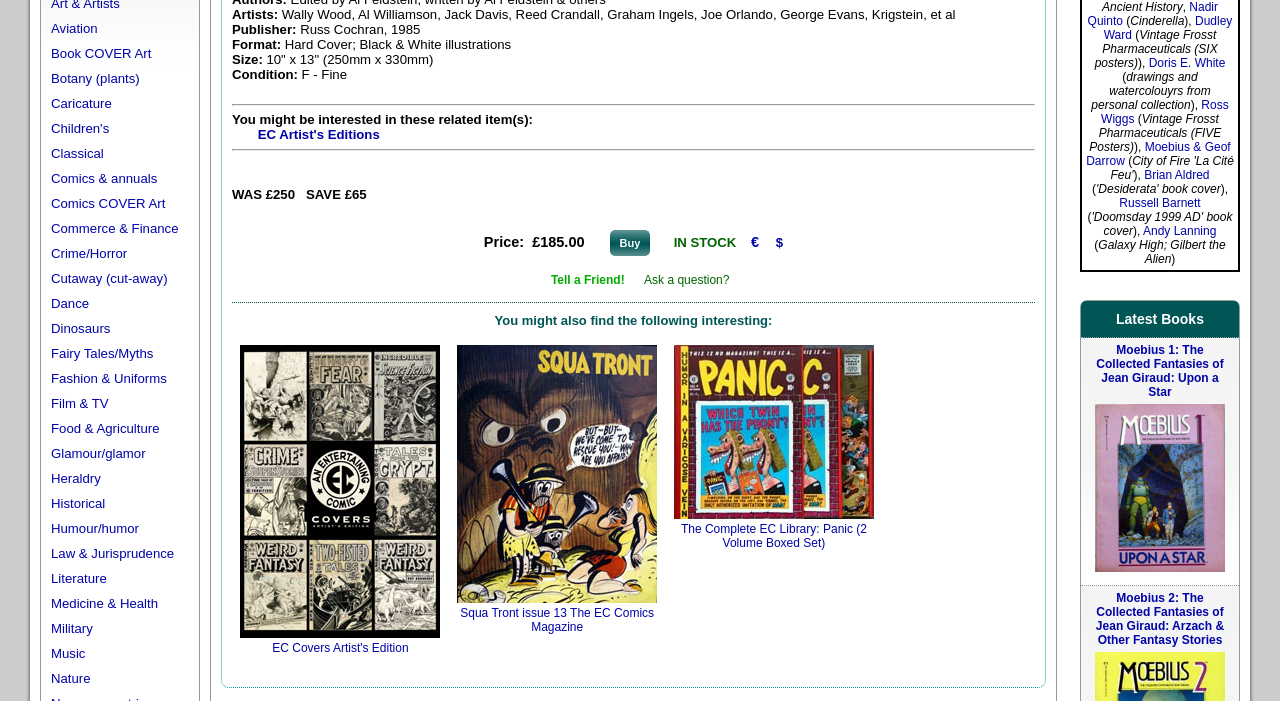Identify and provide the bounding box for the element described by: "Law & Jurisprudence".

[0.04, 0.779, 0.136, 0.8]